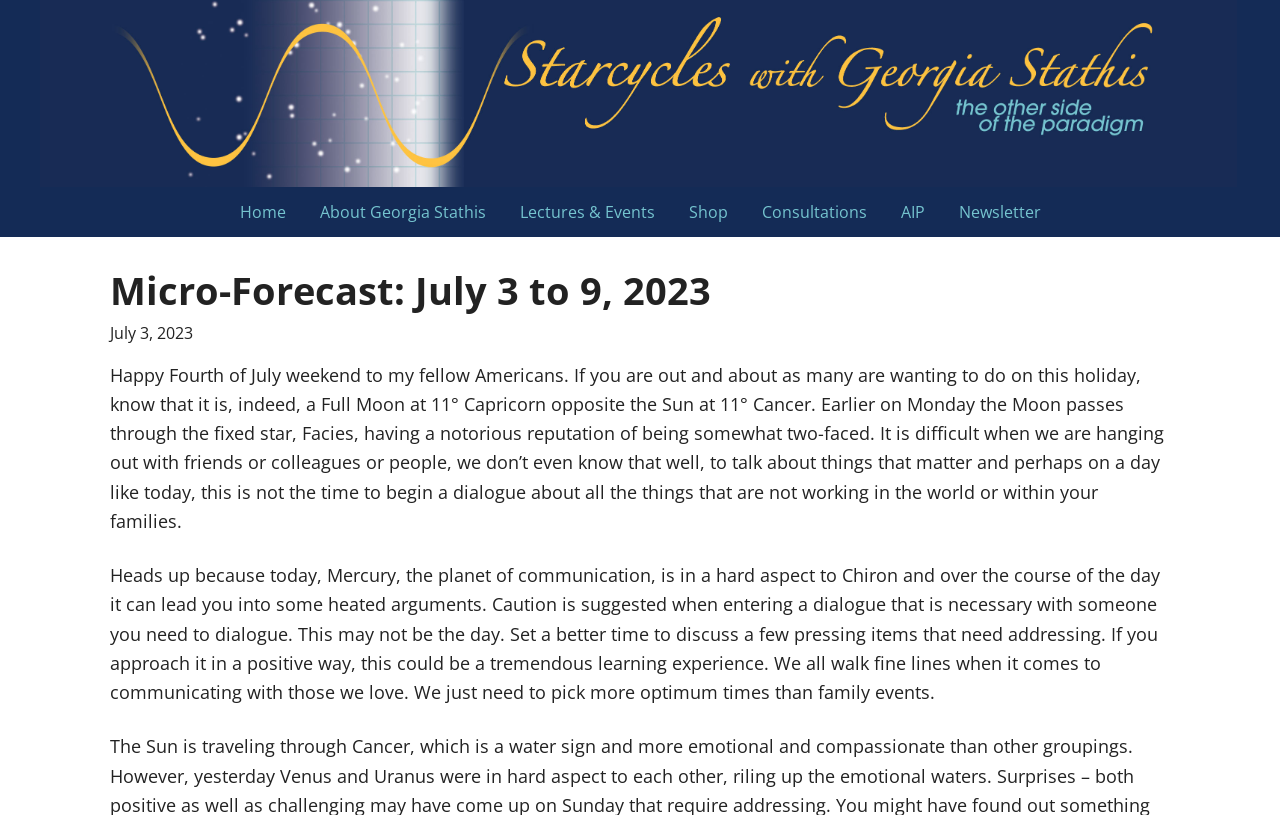Find the bounding box coordinates for the element described here: "About Georgia Stathis".

[0.238, 0.229, 0.391, 0.291]